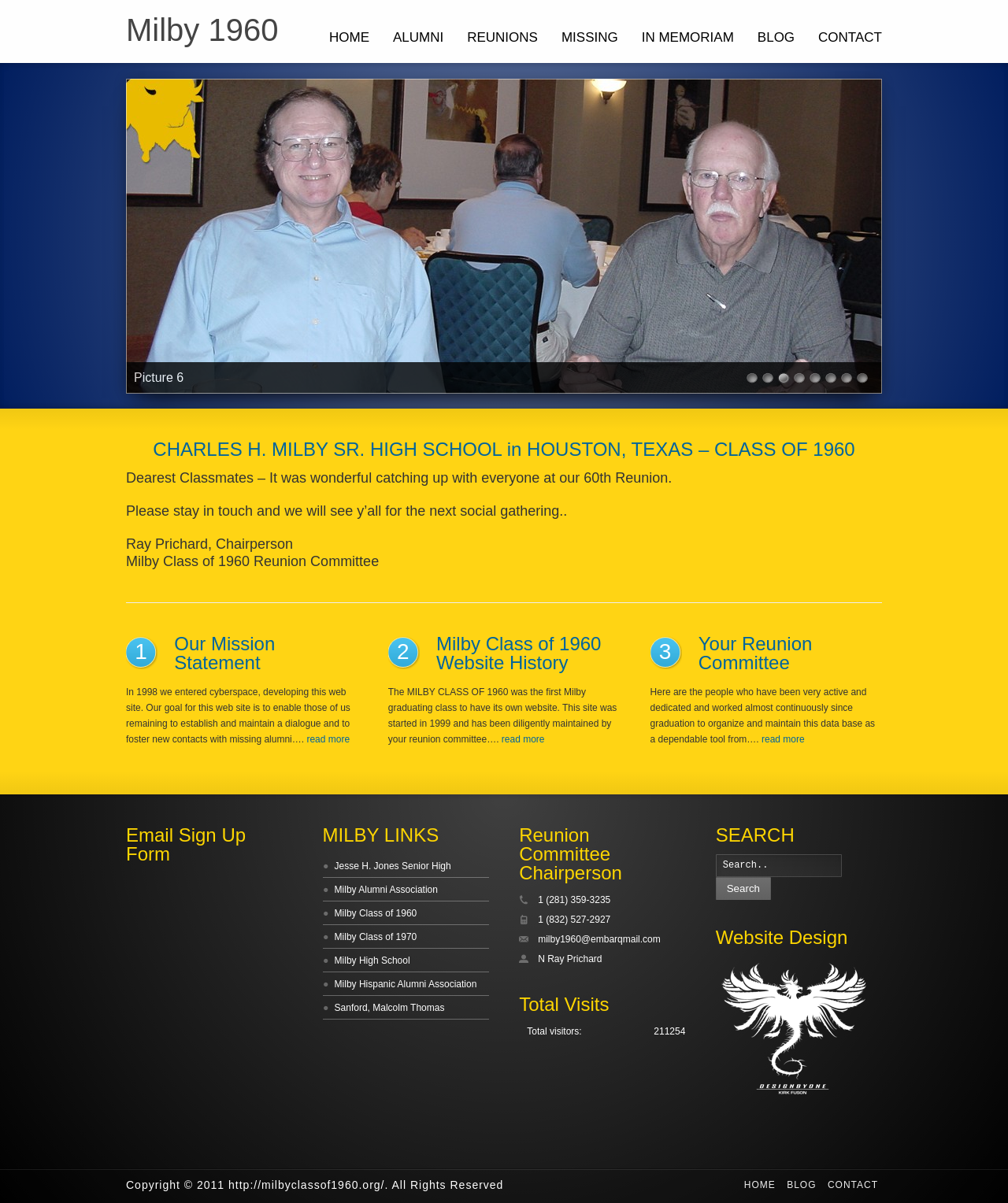Please find the bounding box coordinates of the section that needs to be clicked to achieve this instruction: "Read more about the mission statement".

[0.304, 0.61, 0.347, 0.619]